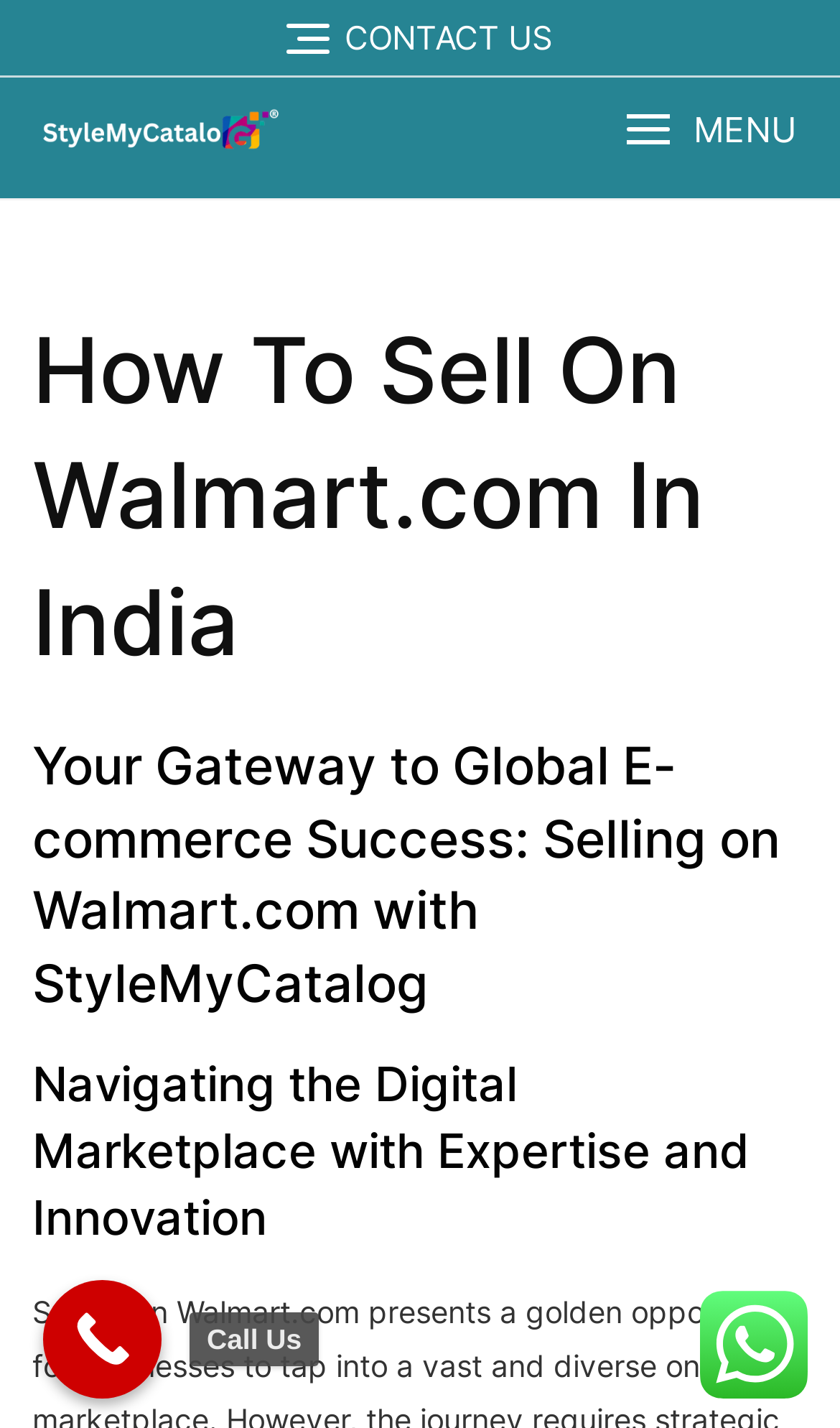What type of image is present on the webpage?
Please provide a comprehensive answer based on the contents of the image.

There are two image elements on the webpage, but neither of them has a descriptive text or OCR text. Therefore, it is not possible to determine the type of image present on the webpage.